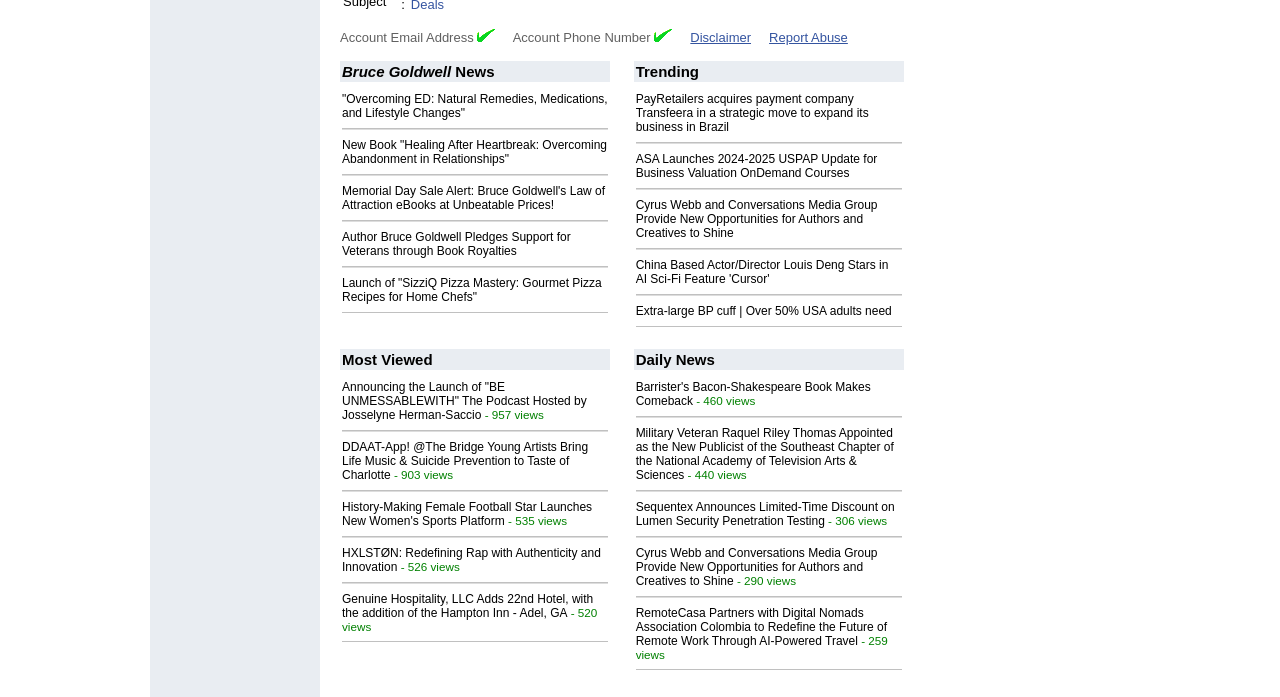Can you provide the bounding box coordinates for the element that should be clicked to implement the instruction: "View Bruce Goldwell News"?

[0.266, 0.087, 0.477, 0.117]